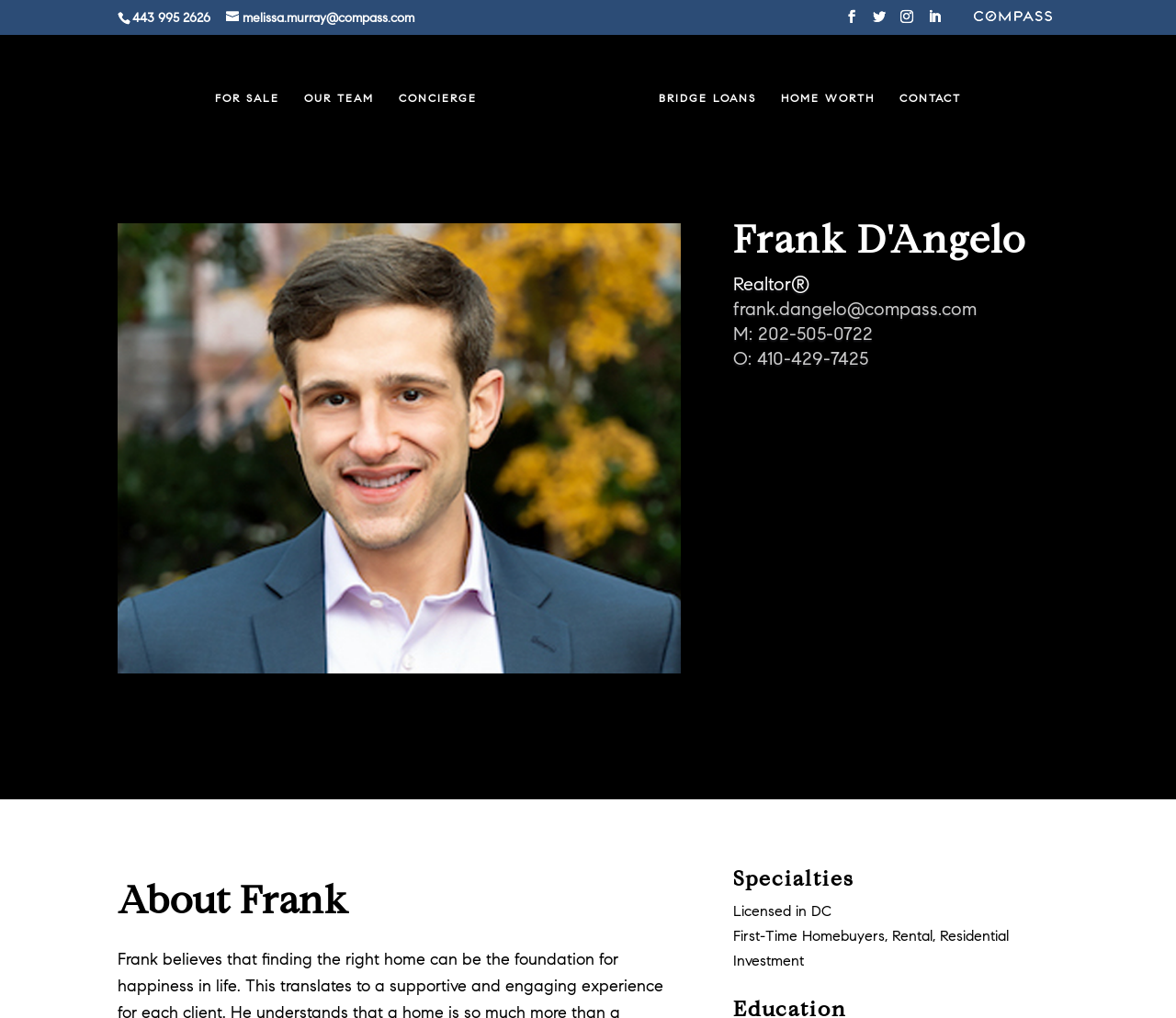Please specify the bounding box coordinates of the region to click in order to perform the following instruction: "Call Frank's mobile number".

[0.623, 0.321, 0.742, 0.339]